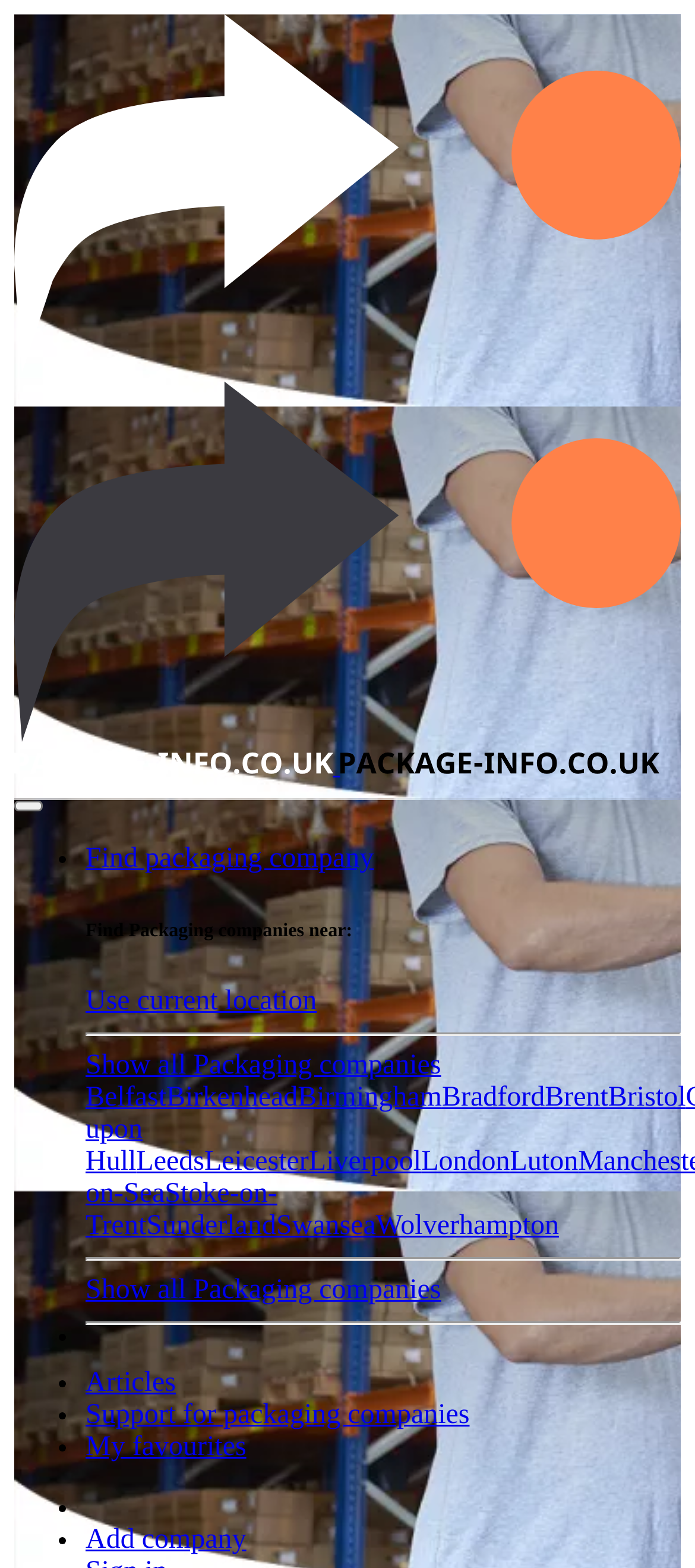How many links are there to specific locations?
Look at the screenshot and respond with a single word or phrase.

12